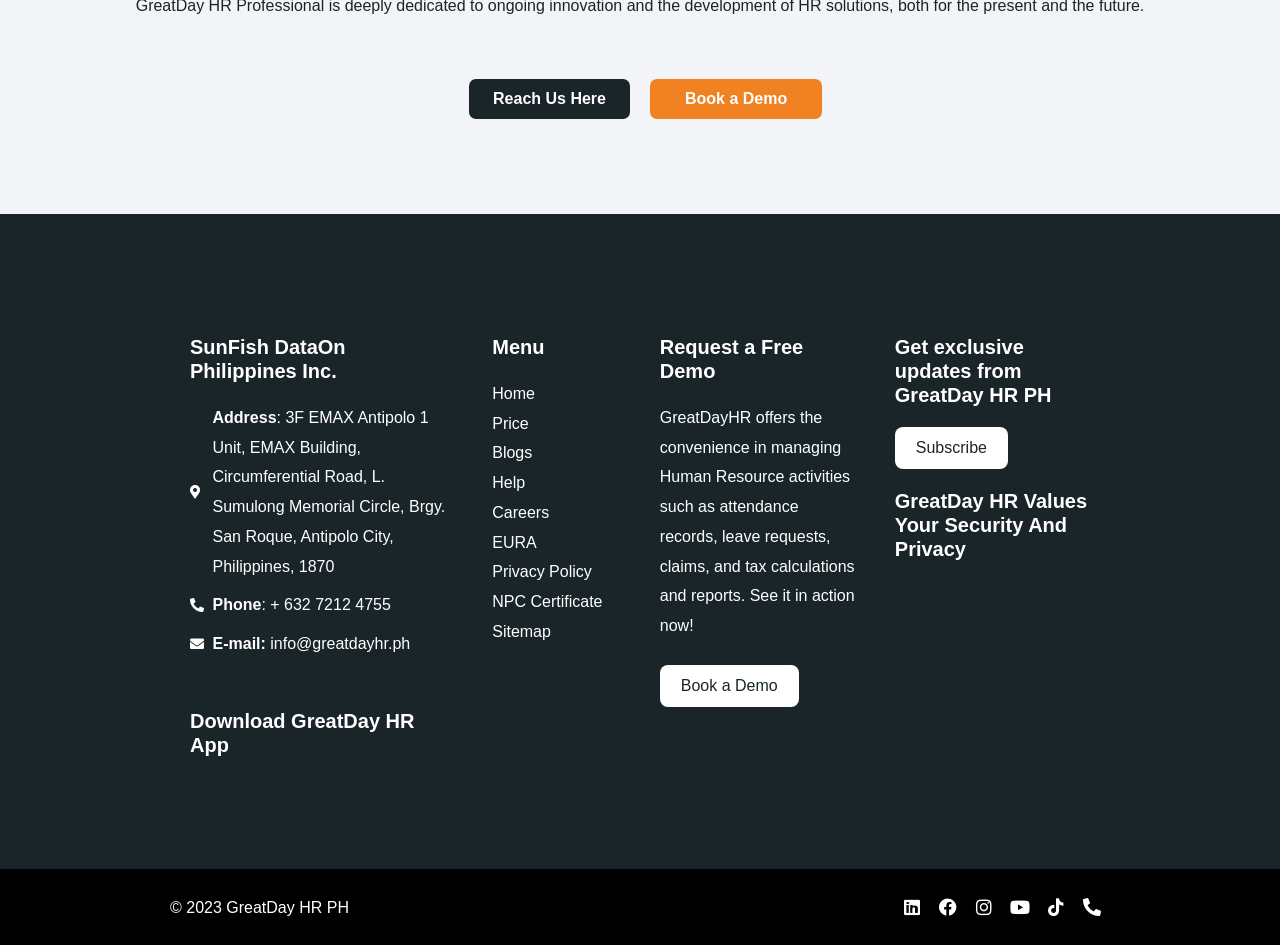Could you highlight the region that needs to be clicked to execute the instruction: "Click on 'Reach Us Here'"?

[0.366, 0.083, 0.492, 0.125]